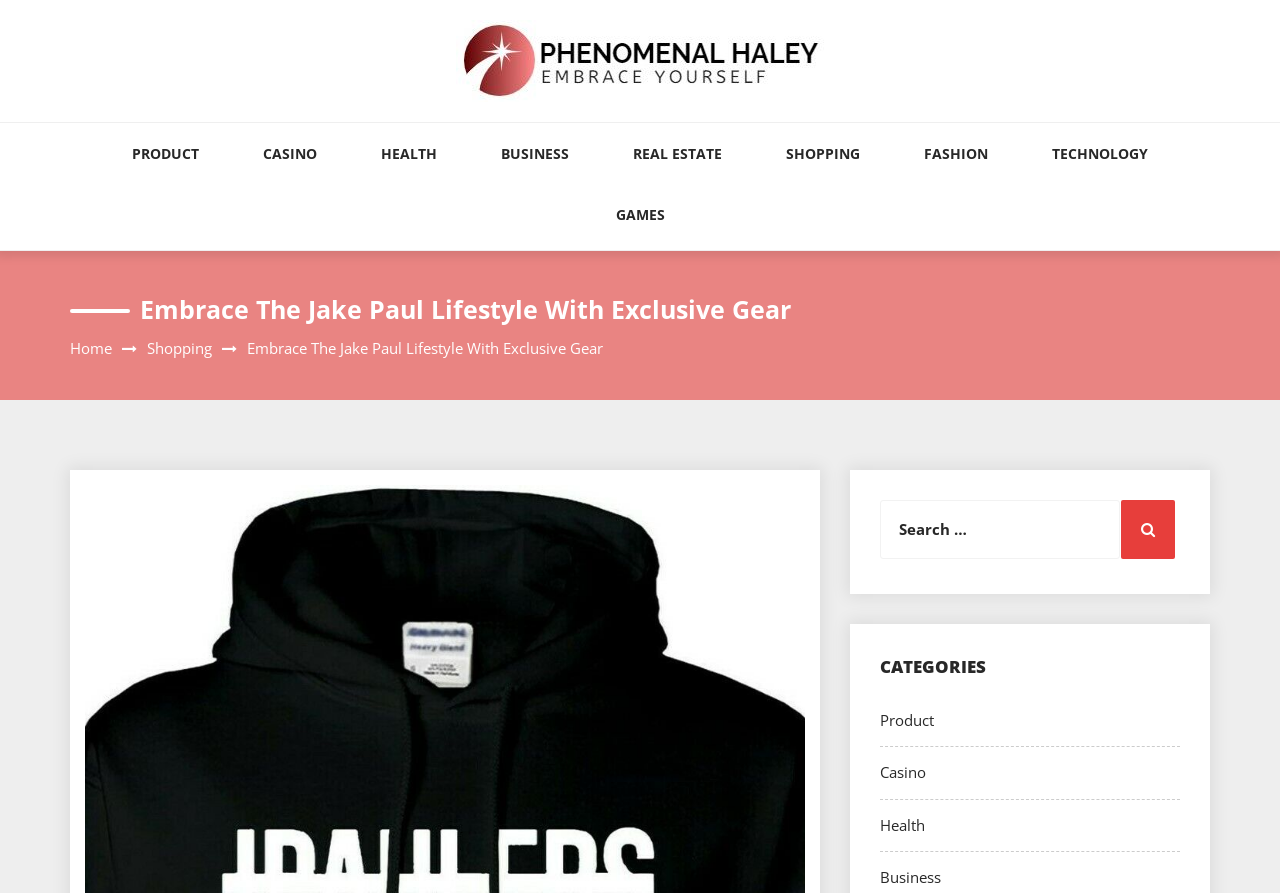What is the first category?
Based on the screenshot, answer the question with a single word or phrase.

Product